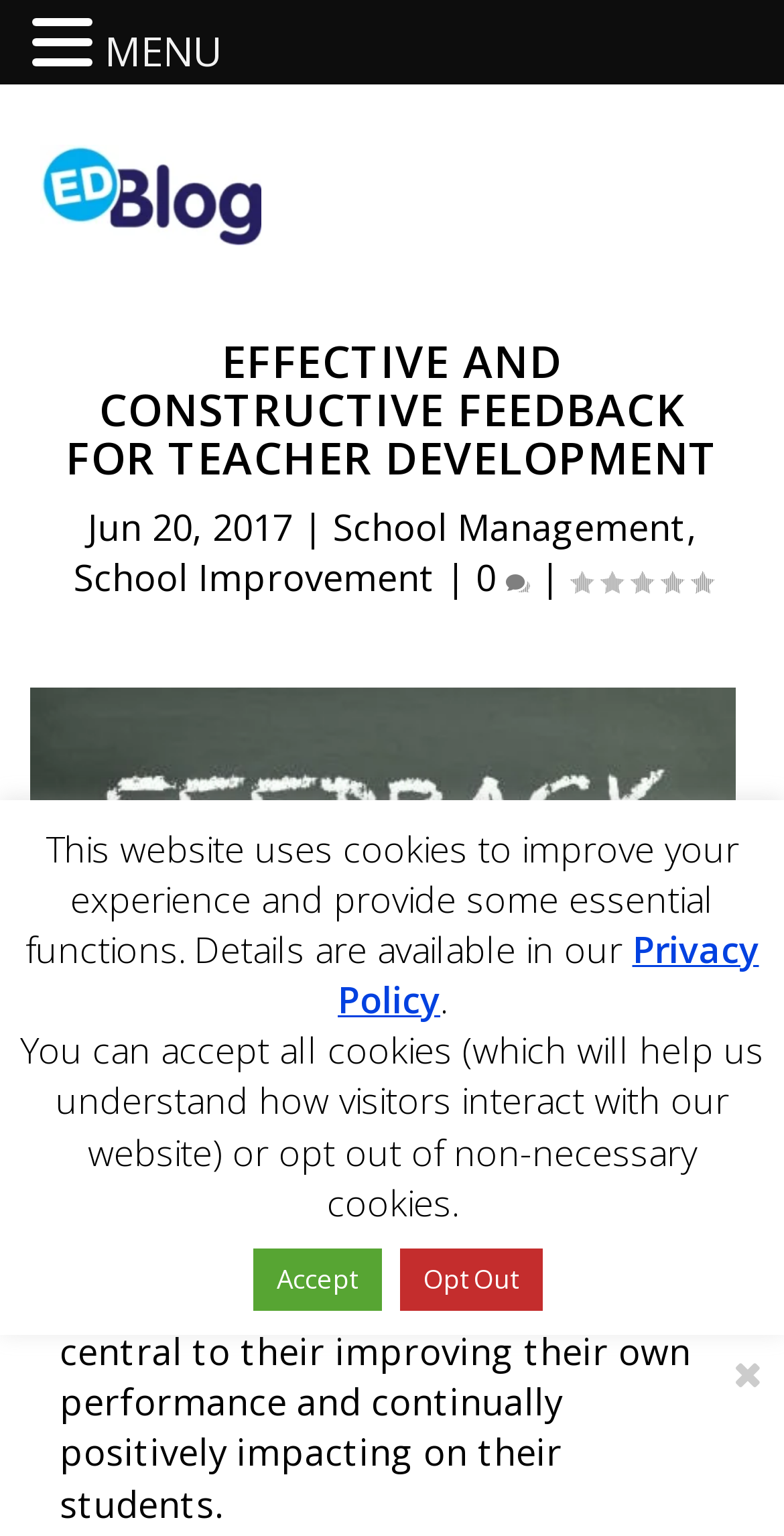Please provide the bounding box coordinates for the element that needs to be clicked to perform the instruction: "View the comments". The coordinates must consist of four float numbers between 0 and 1, formatted as [left, top, right, bottom].

[0.645, 0.361, 0.676, 0.397]